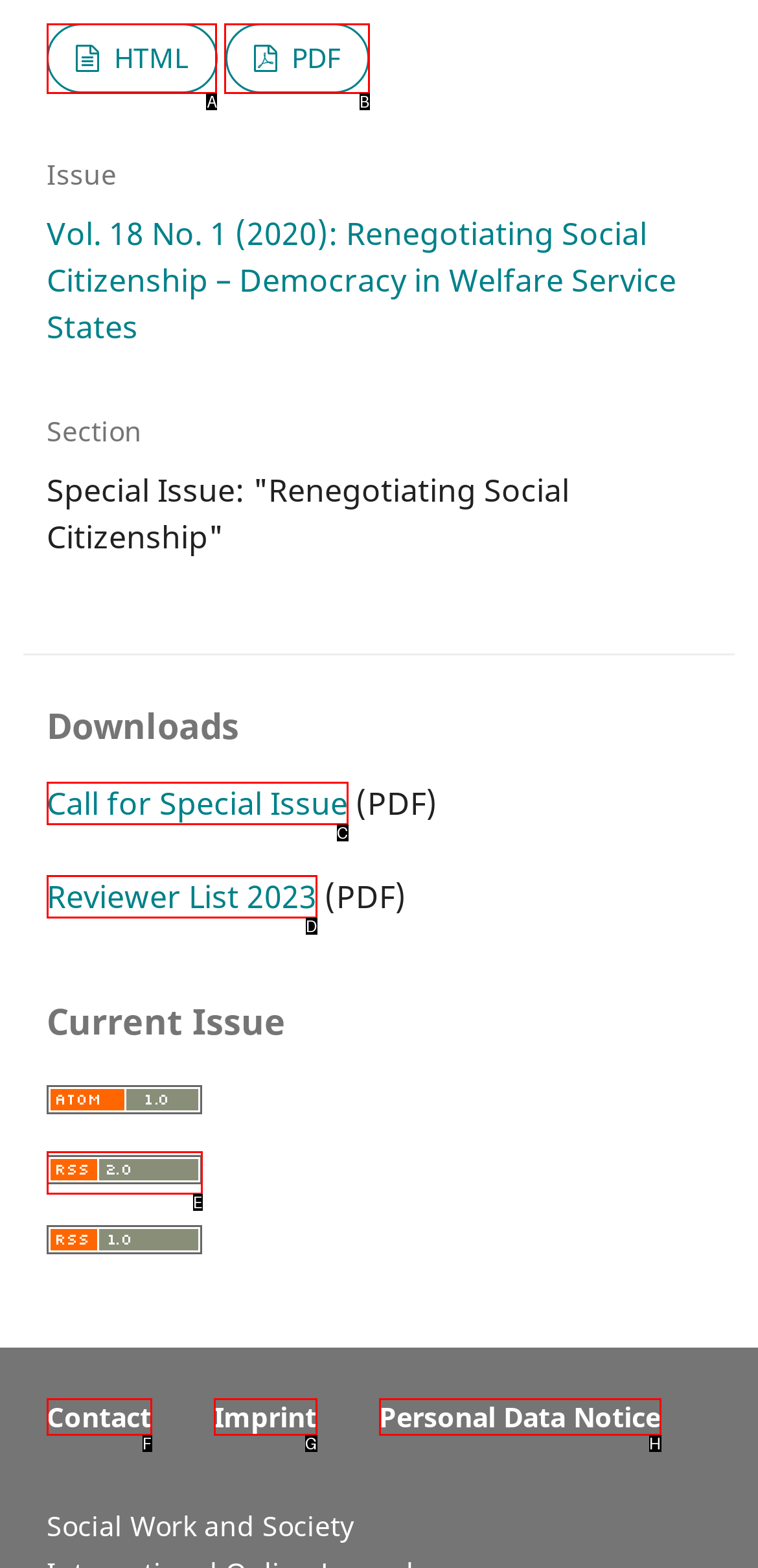Determine which option matches the element description: Personal Data Notice
Answer using the letter of the correct option.

H